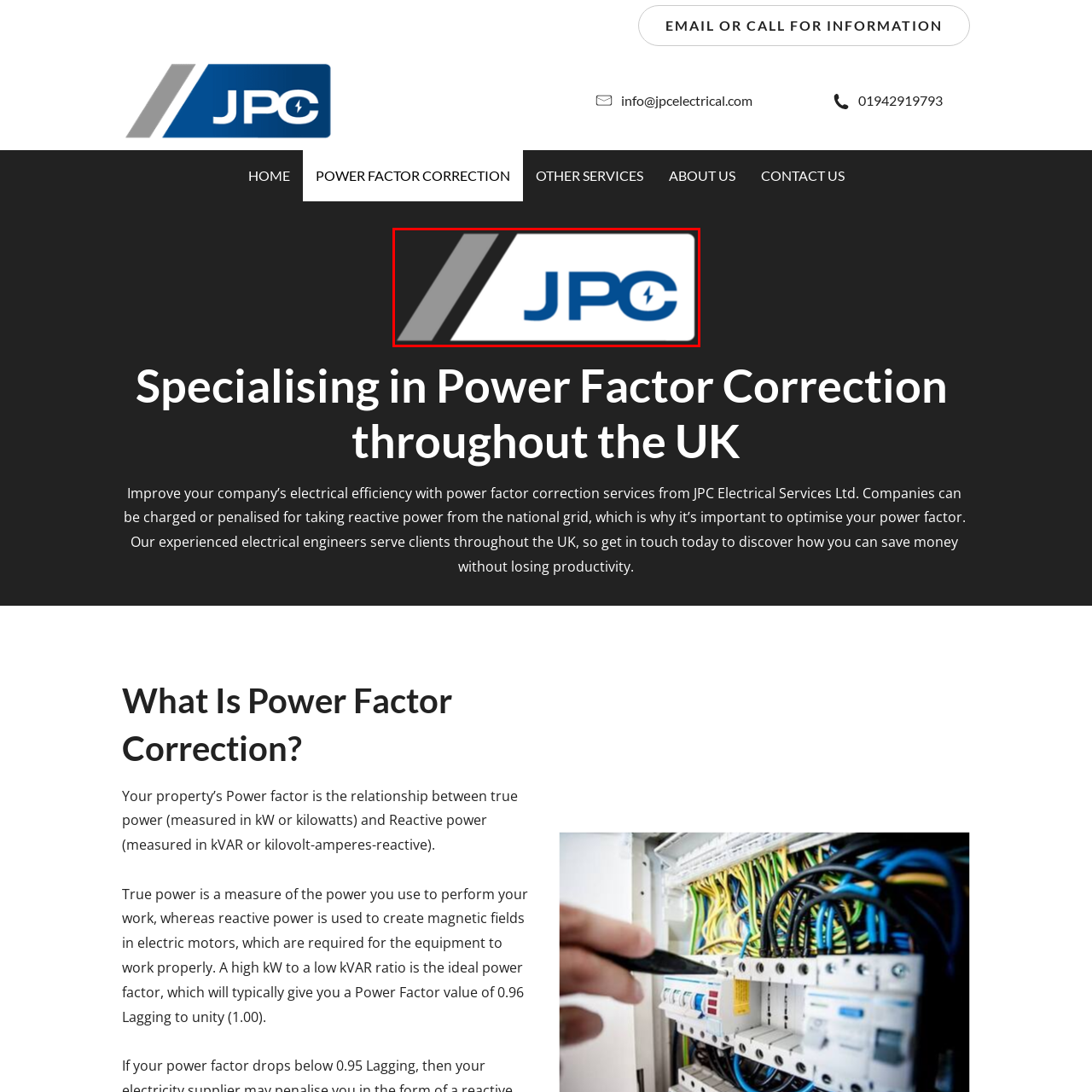Offer a detailed explanation of the scene within the red bounding box.

This image features the logo of JPC Electrical Services Ltd, prominently displaying the initials "JPC" in bold blue lettering. The design includes a stylized lightning bolt within the letter "C," symbolizing electrical services and expertise. A sleek gray diagonal stripe runs along the left side of the logo, adding a modern touch to the overall aesthetic. This logo represents the company's focus on providing power factor correction services across the UK, emphasizing their commitment to improving electrical efficiency for businesses.